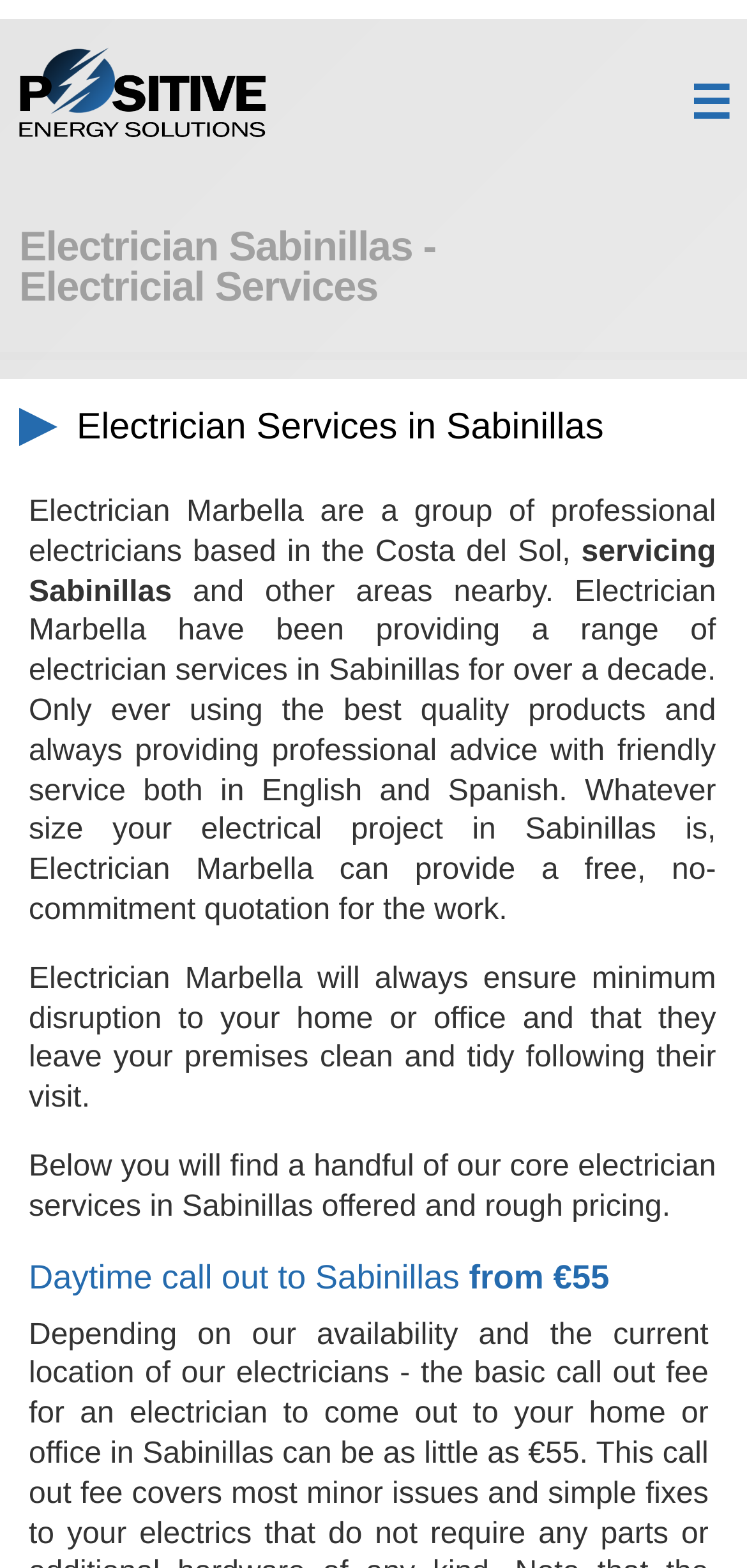What is the minimum cost of a daytime call out to Sabinillas? Using the information from the screenshot, answer with a single word or phrase.

€55